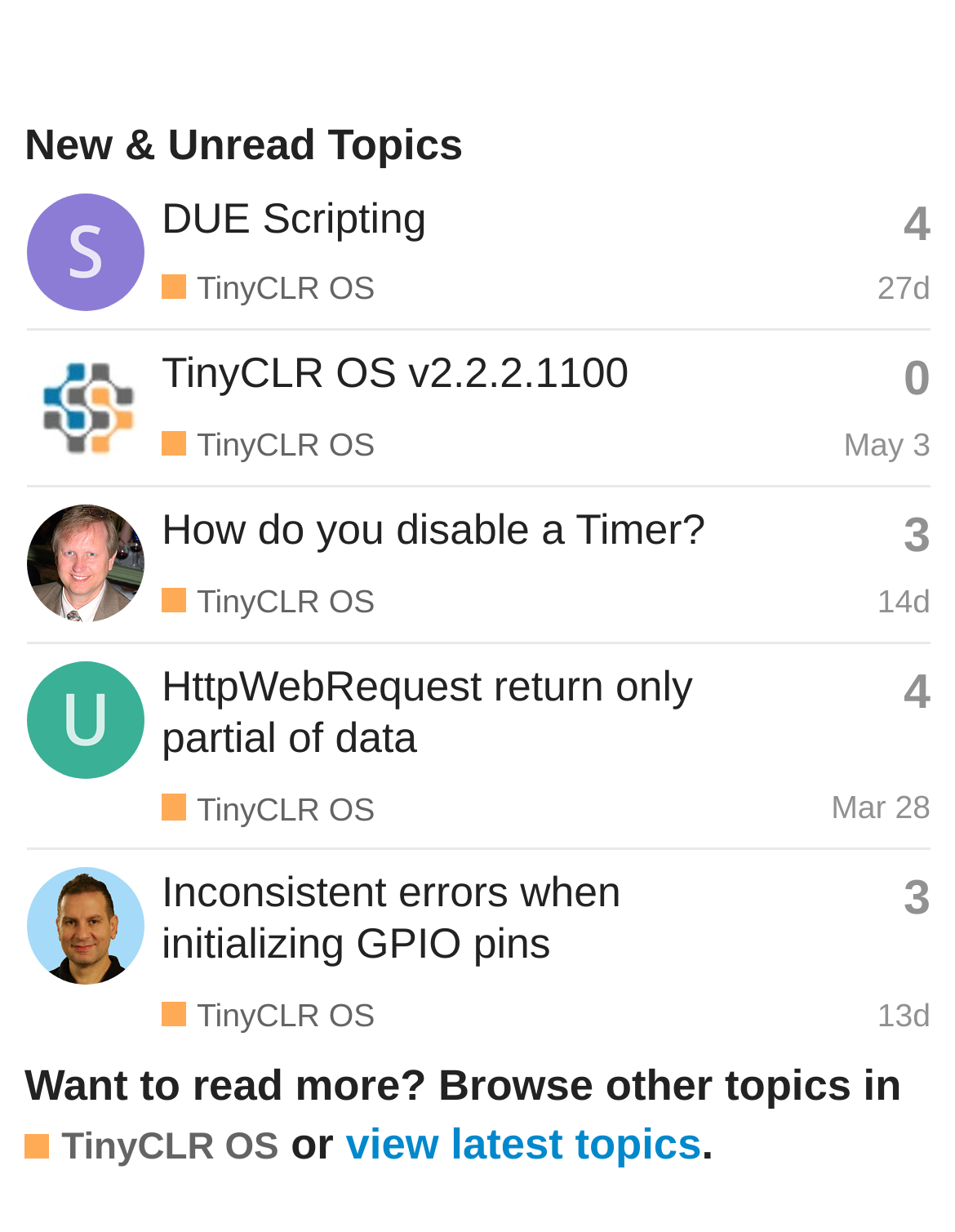Determine the coordinates of the bounding box that should be clicked to complete the instruction: "Check profile of 'Dat_Tran'". The coordinates should be represented by four float numbers between 0 and 1: [left, top, right, bottom].

[0.028, 0.313, 0.151, 0.347]